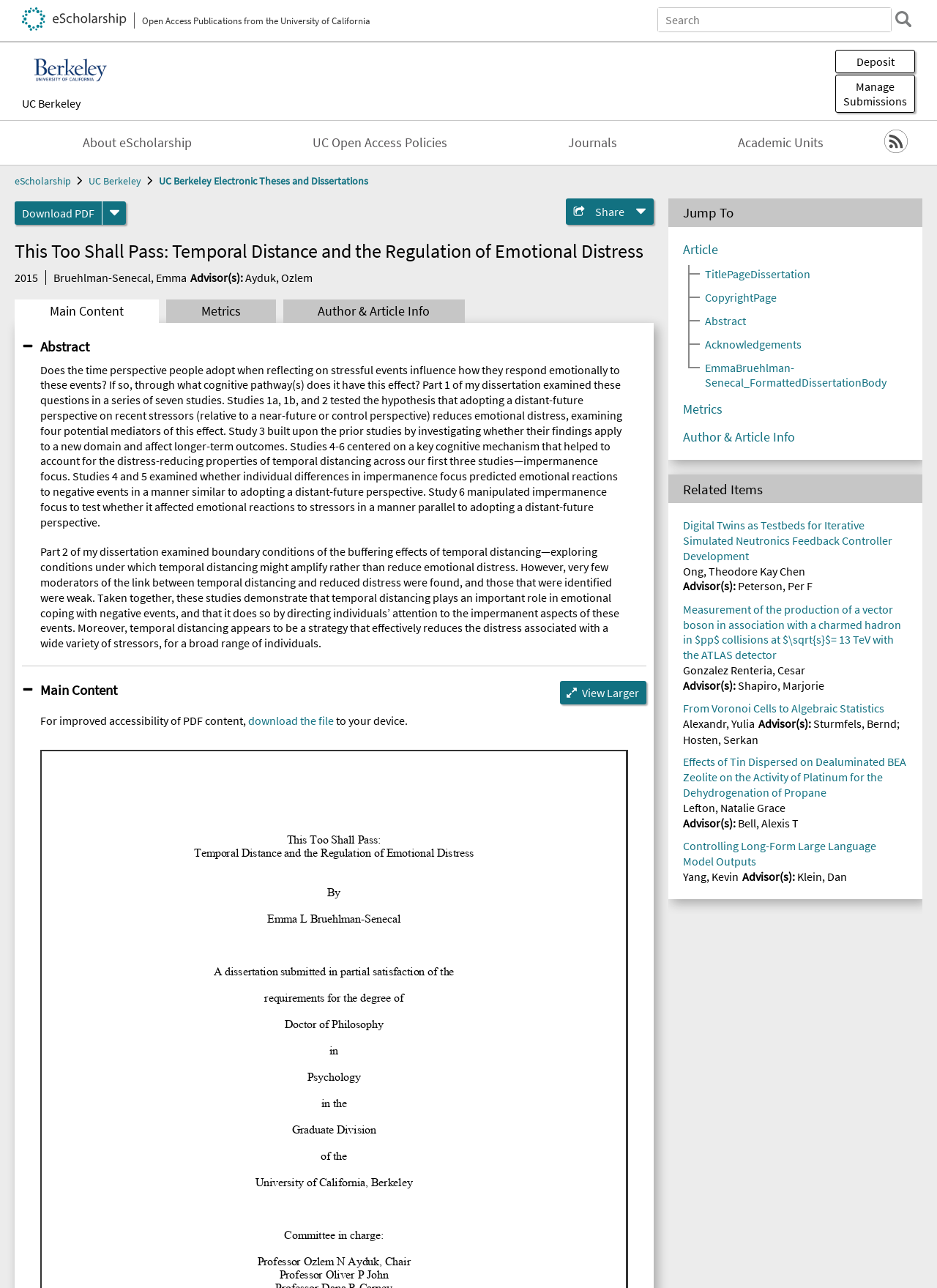Locate the bounding box coordinates of the area you need to click to fulfill this instruction: 'View abstract'. The coordinates must be in the form of four float numbers ranging from 0 to 1: [left, top, right, bottom].

[0.023, 0.262, 0.095, 0.275]